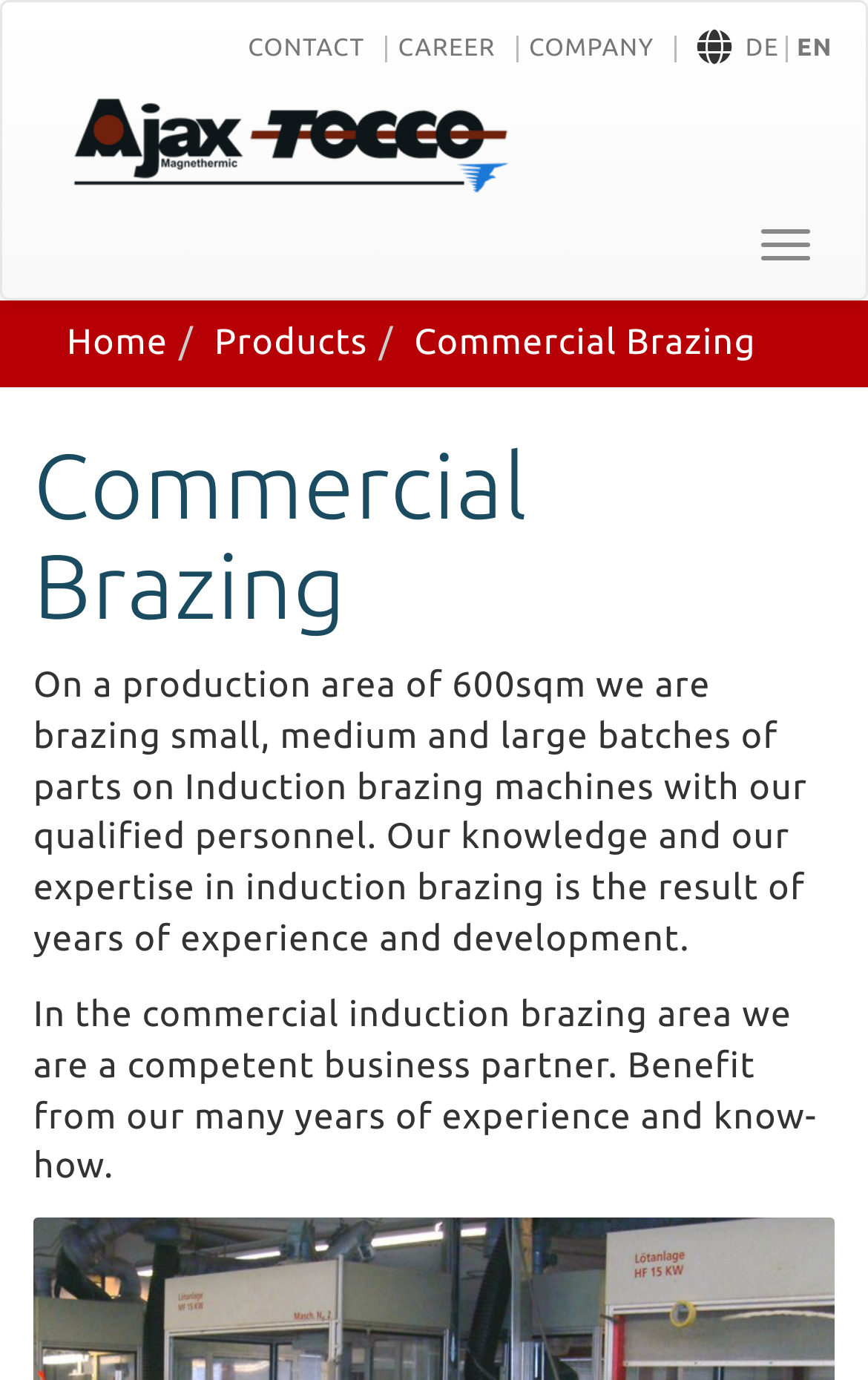Please determine the bounding box coordinates of the section I need to click to accomplish this instruction: "Go to home page".

[0.077, 0.234, 0.193, 0.263]